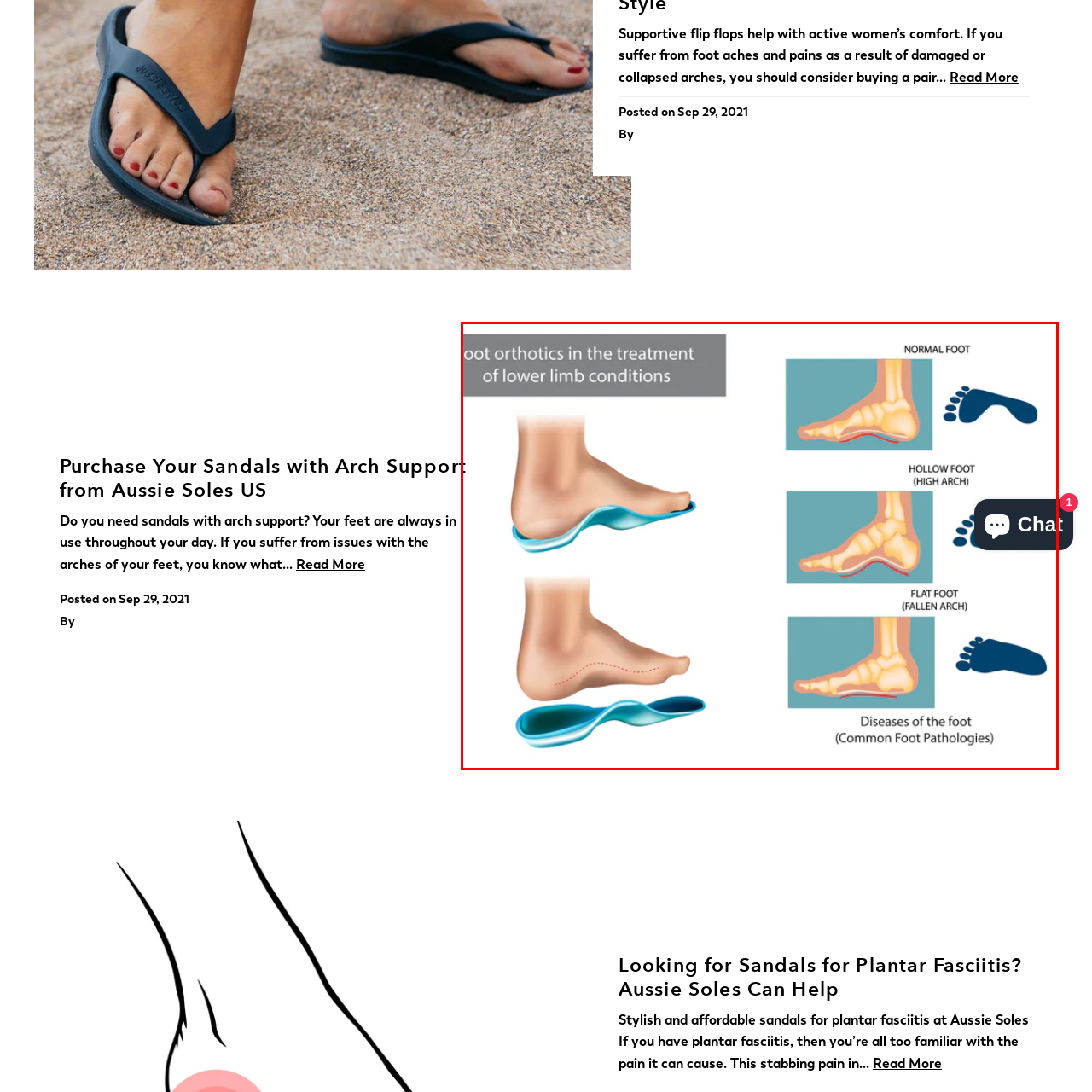How many foot types are compared on the right side?
Observe the image inside the red bounding box and give a concise answer using a single word or phrase.

Three